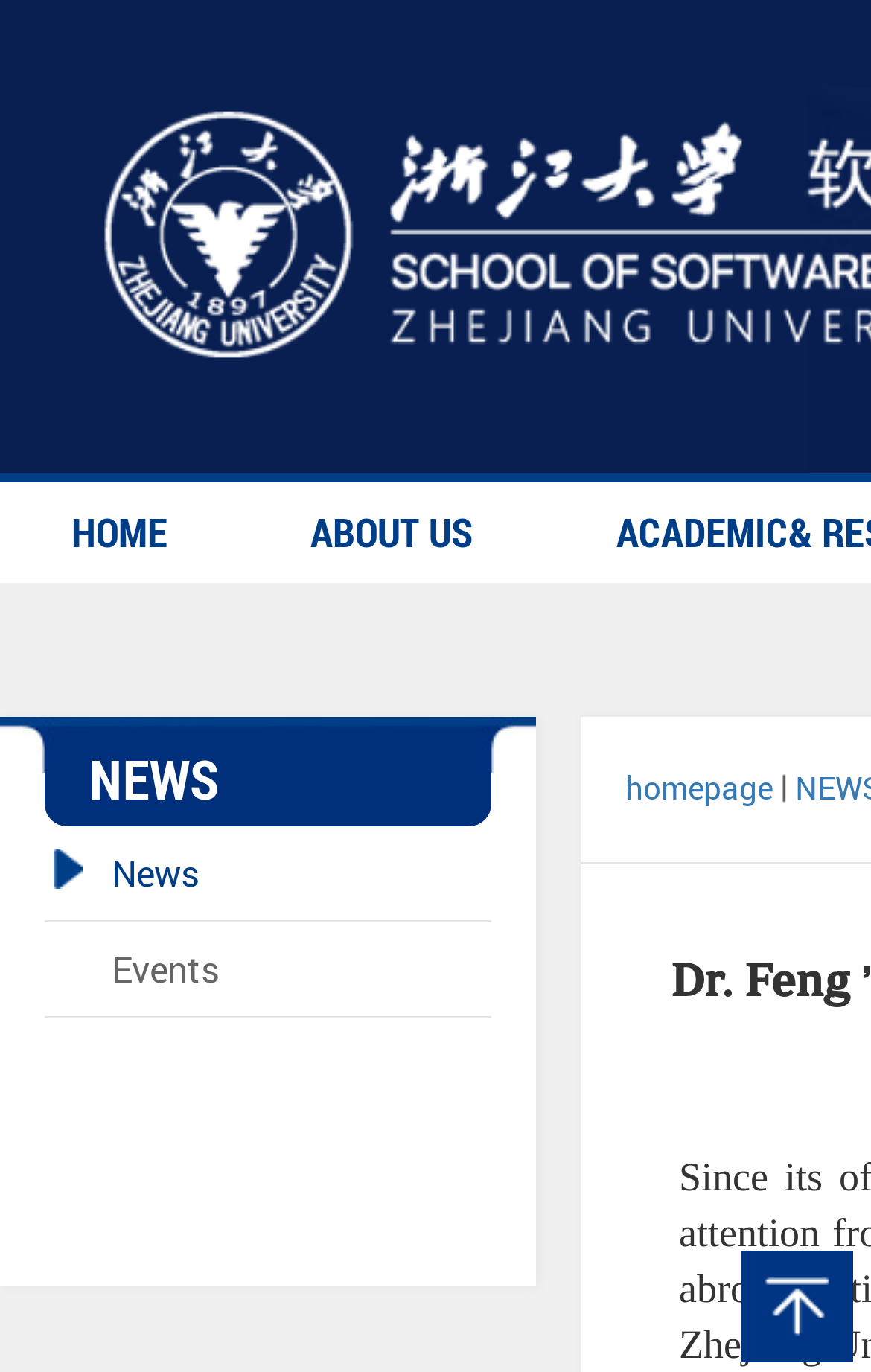Respond to the question below with a single word or phrase:
How many sub-links are under the 'NEWS' category?

2